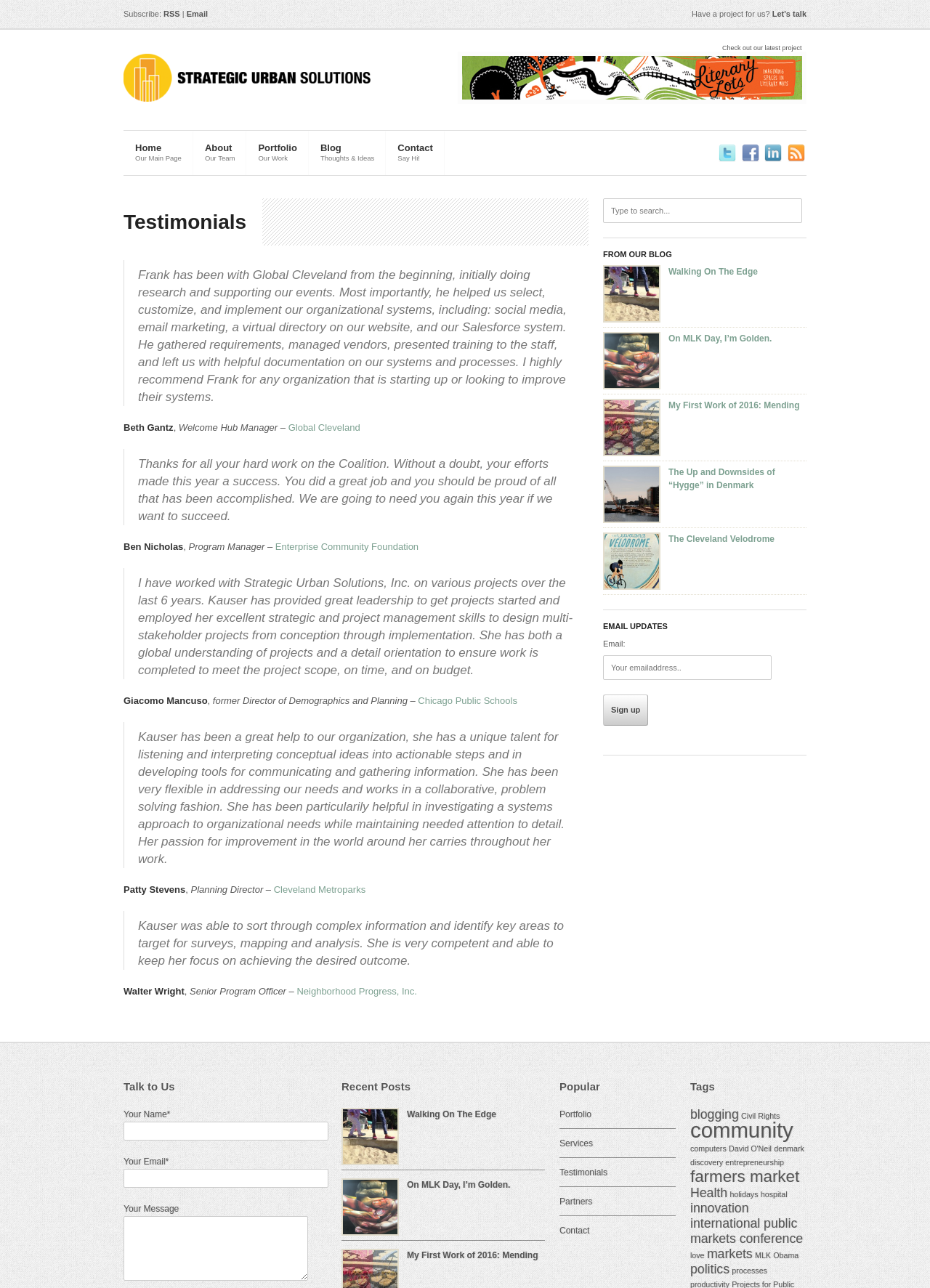Highlight the bounding box coordinates of the element you need to click to perform the following instruction: "Go to home page."

None